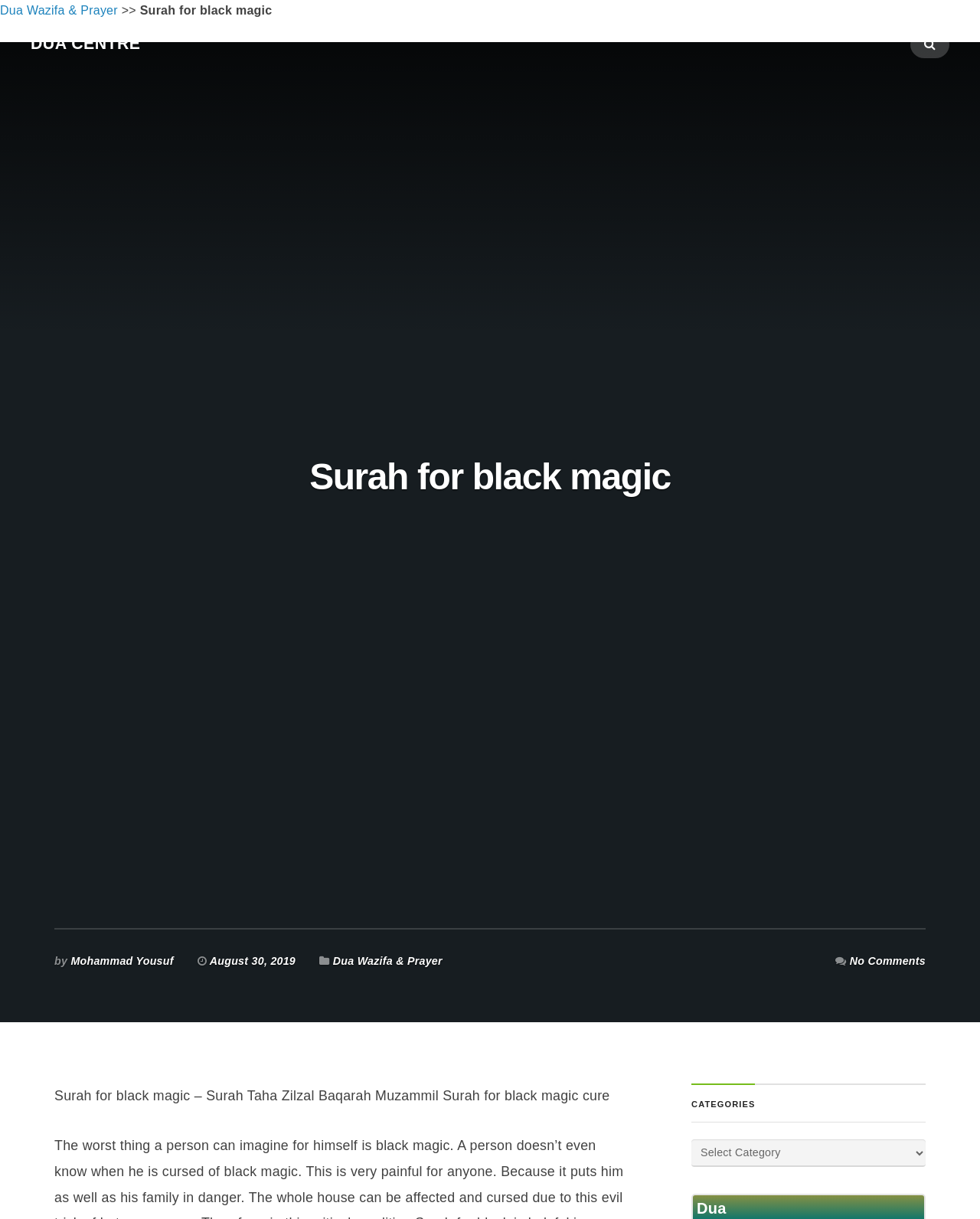What is the date of the post?
Analyze the image and deliver a detailed answer to the question.

I found the date of the post by looking at the text next to the author's name. The text says 'August 30, 2019', which is the date of the post.